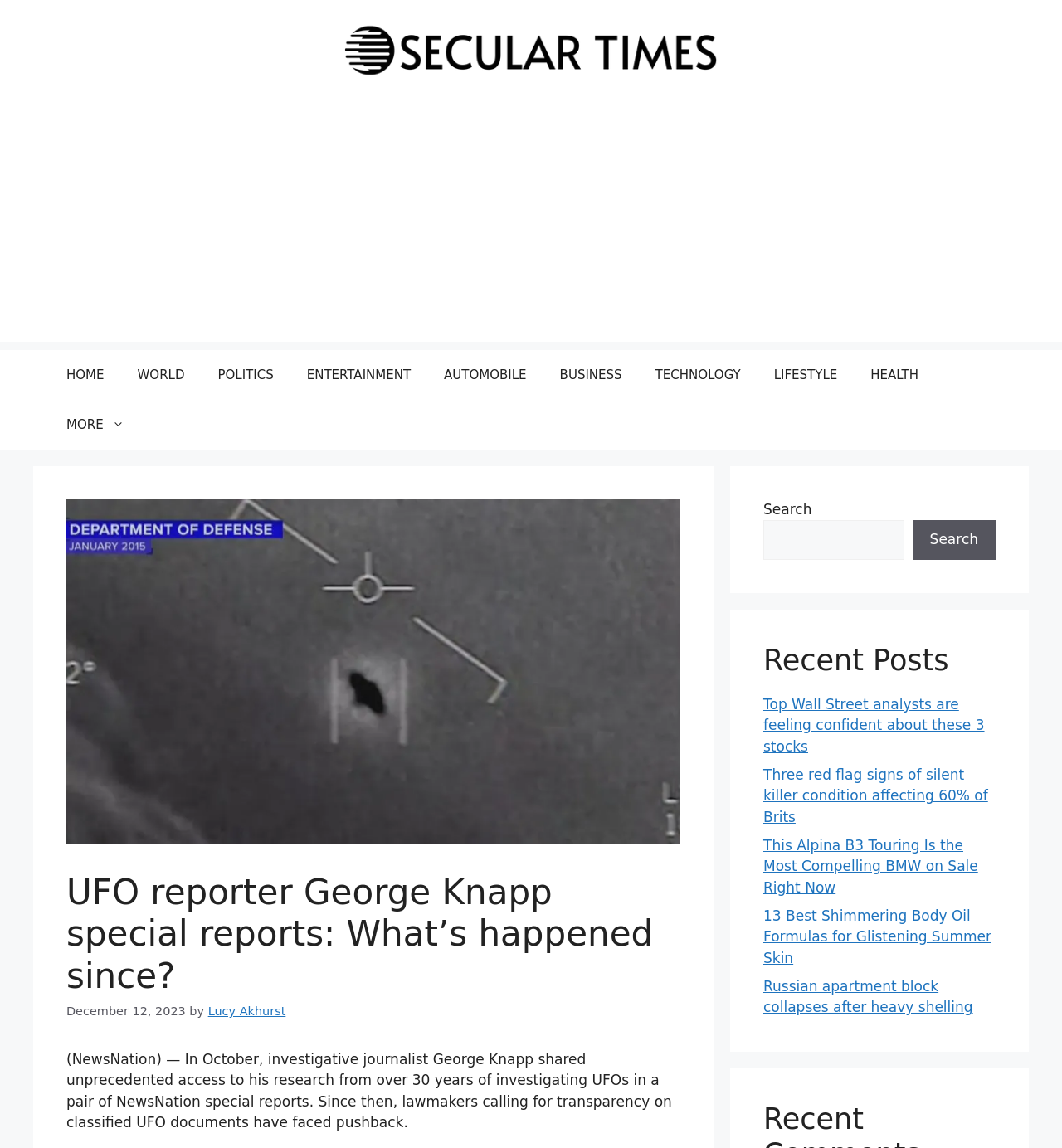Determine the heading of the webpage and extract its text content.

UFO reporter George Knapp special reports: What’s happened since?